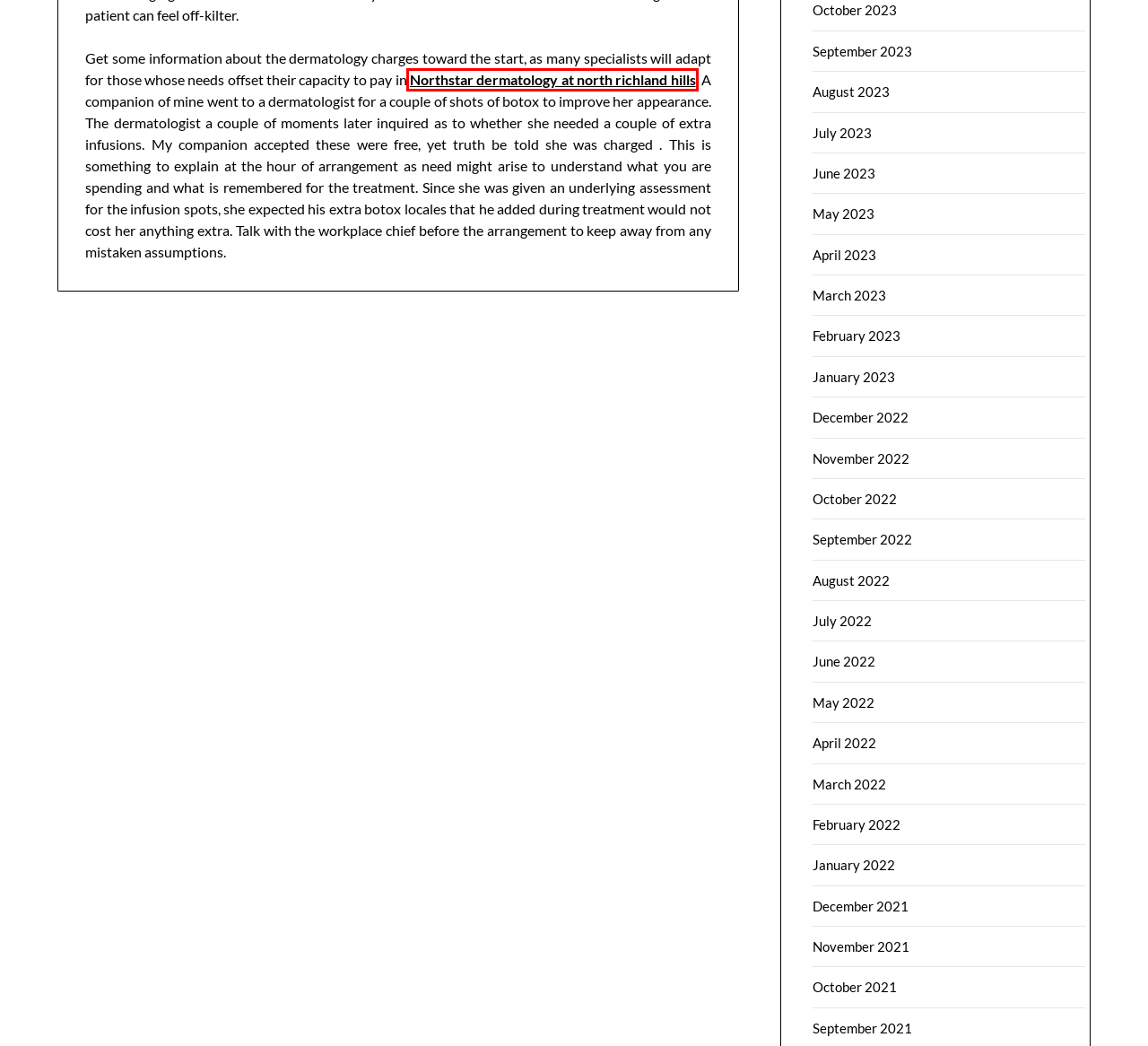You have a screenshot of a webpage, and a red bounding box highlights an element. Select the webpage description that best fits the new page after clicking the element within the bounding box. Options are:
A. January 2023 – Technological Ideas
B. Dermatologists in North Richland Hills | Northstar Dermatology
C. December 2022 – Technological Ideas
D. September 2021 – Technological Ideas
E. April 2023 – Technological Ideas
F. October 2021 – Technological Ideas
G. December 2021 – Technological Ideas
H. October 2022 – Technological Ideas

B